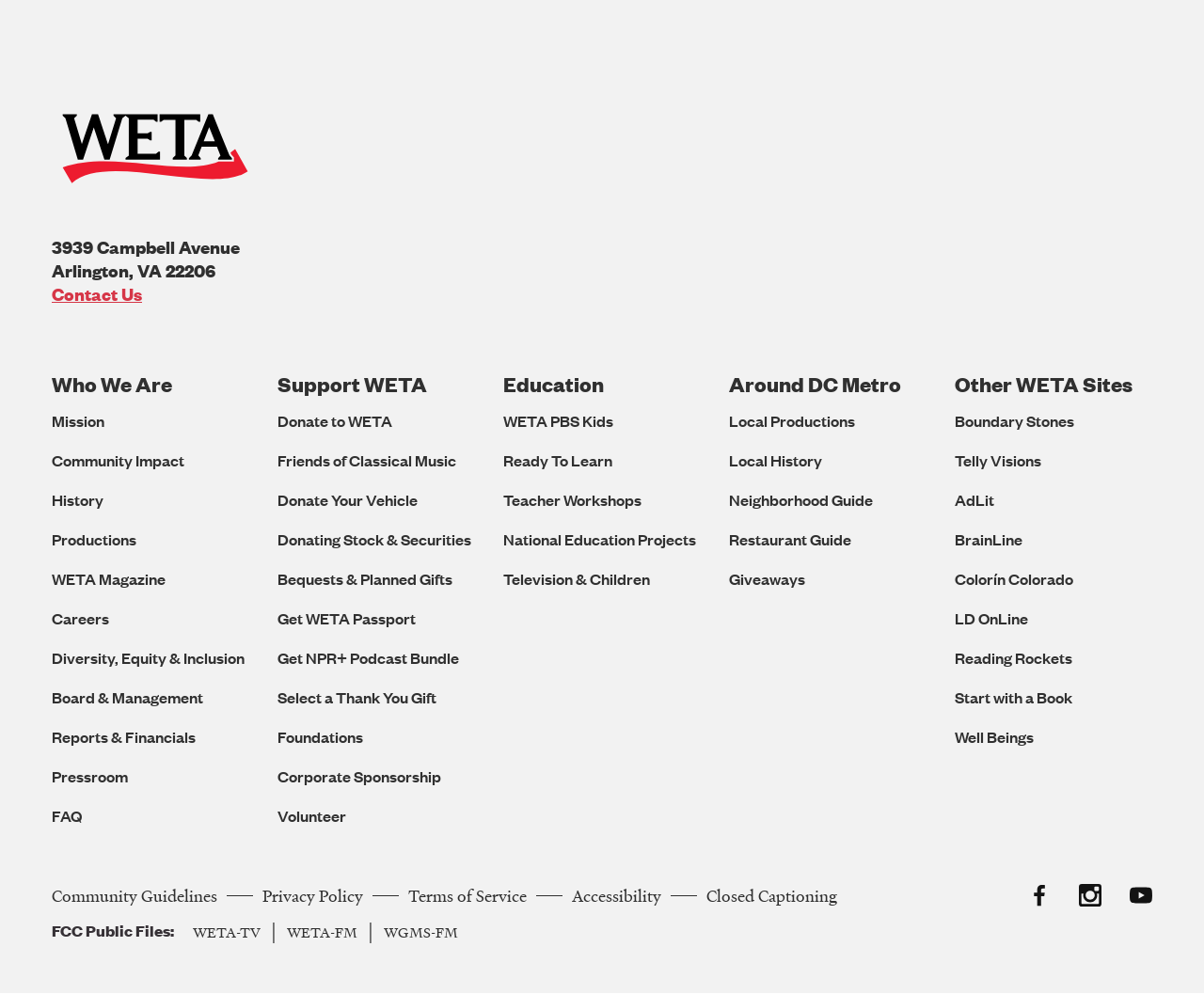Find the bounding box coordinates of the element I should click to carry out the following instruction: "View Contact Us".

[0.043, 0.284, 0.118, 0.307]